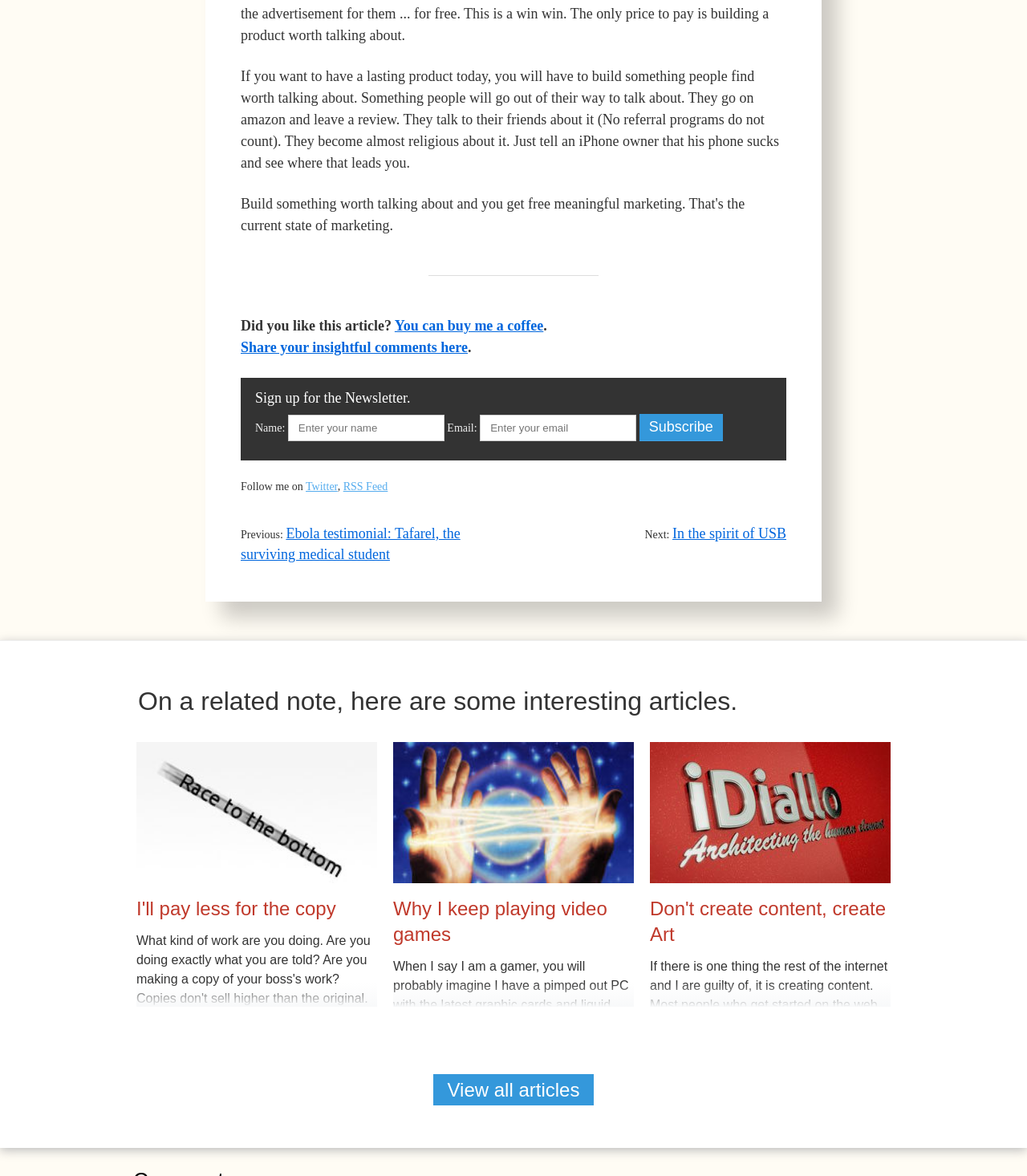Provide a one-word or short-phrase answer to the question:
What can you do with the newsletter?

Sign up